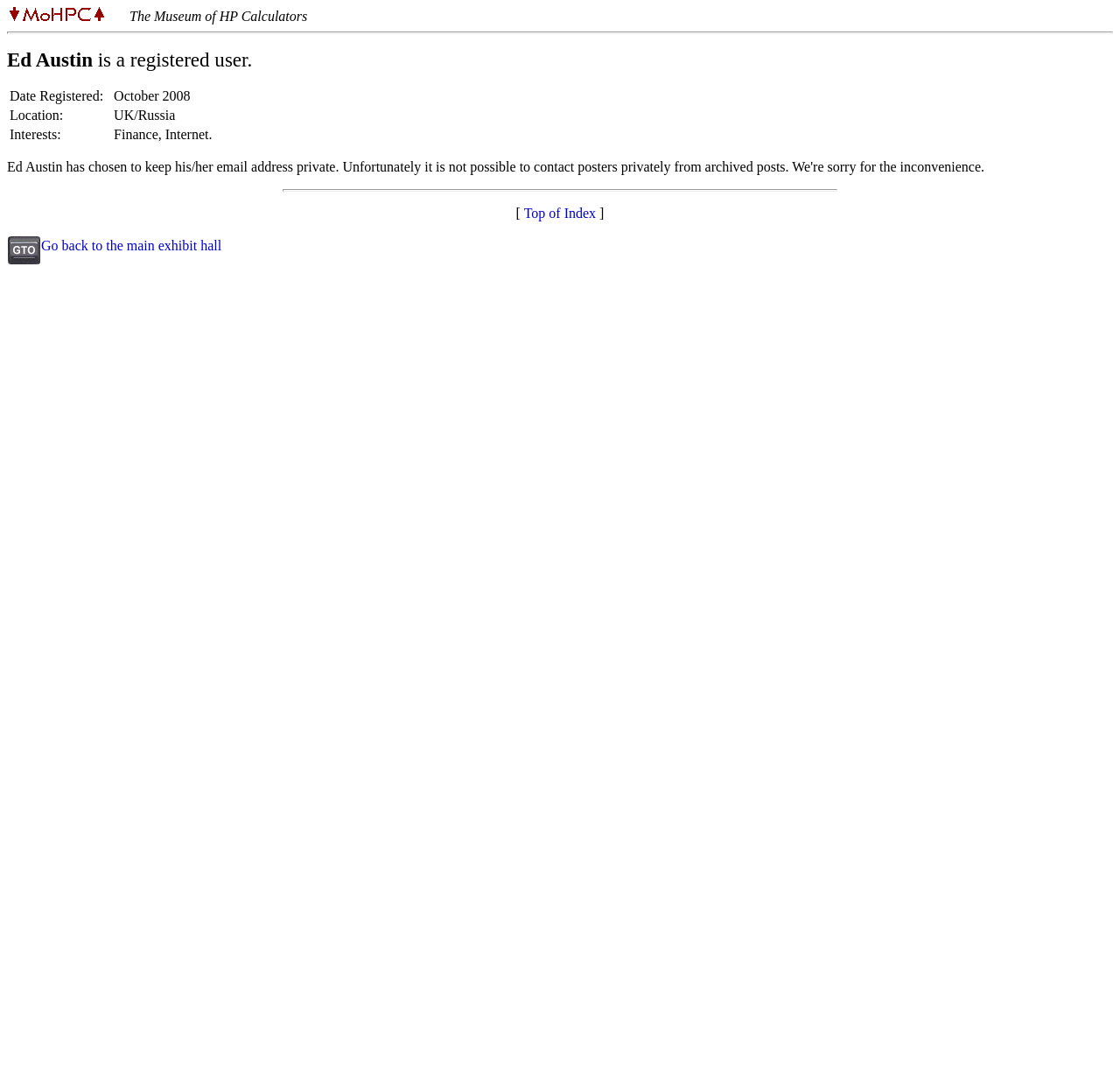Analyze and describe the webpage in a detailed narrative.

The webpage is about a user profile, specifically "Ed Austin", who is a registered user. At the top left, there is a small image and a link. Next to it, the title "The Museum of HP Calculators" is displayed. Below the title, a horizontal separator line is present.

The user's information is organized in a table with three rows. The first row contains the label "Date Registered:" and the value "October 2008". The second row has the label "Location:" and the value "UK/Russia". The third row has the label "Interests:" and the value "Finance, Internet.".

Below the table, another horizontal separator line is present. Further down, there are three links: "Top of Index" and "Go back to the main exhibit hall", with the latter having a small image next to it. The links are surrounded by square brackets.